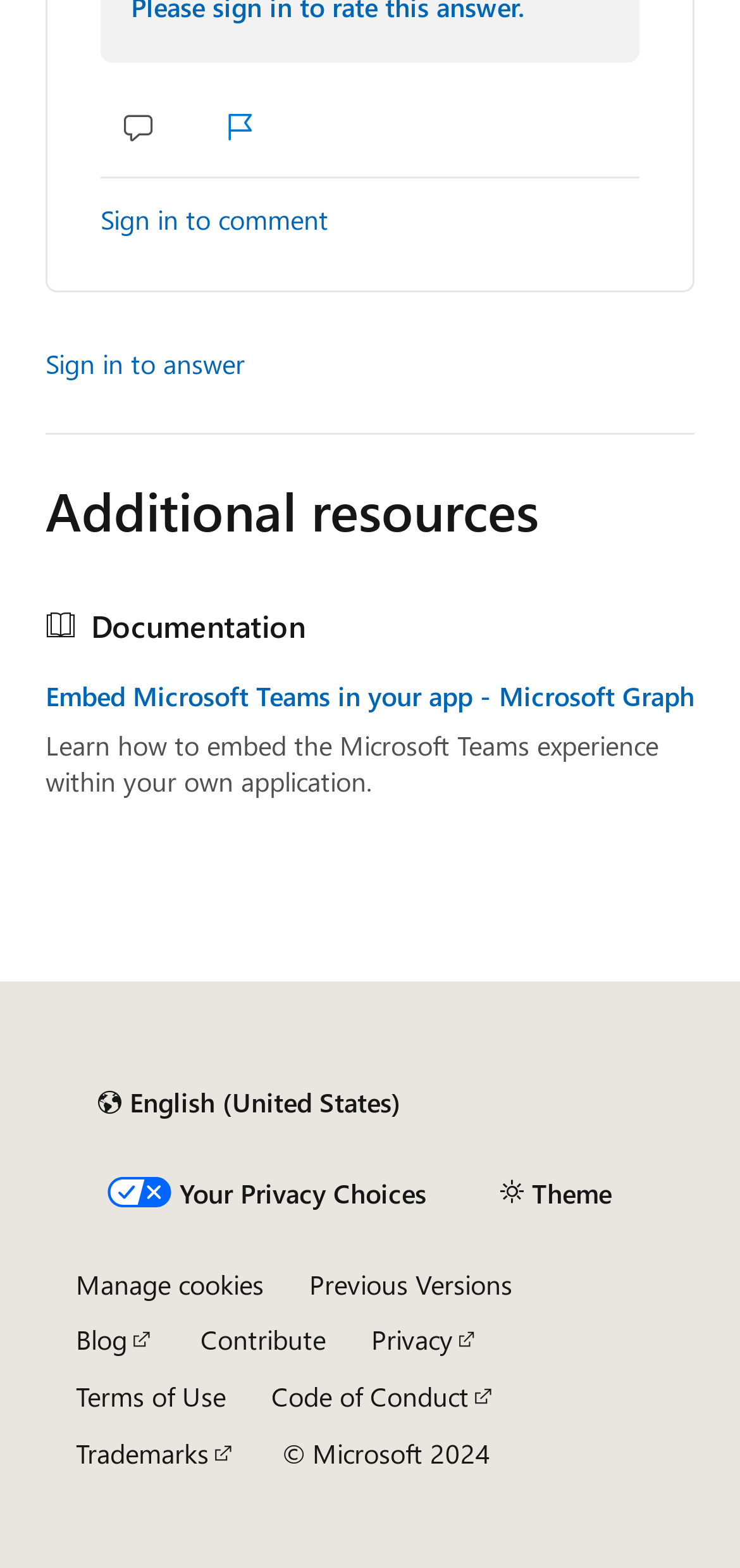How many buttons are there in the footer section?
Provide a thorough and detailed answer to the question.

I counted the buttons in the footer section, which starts from the 'Content language selector' link. There are three buttons: 'Theme', 'Manage cookies', and 'Code of Conduct'.